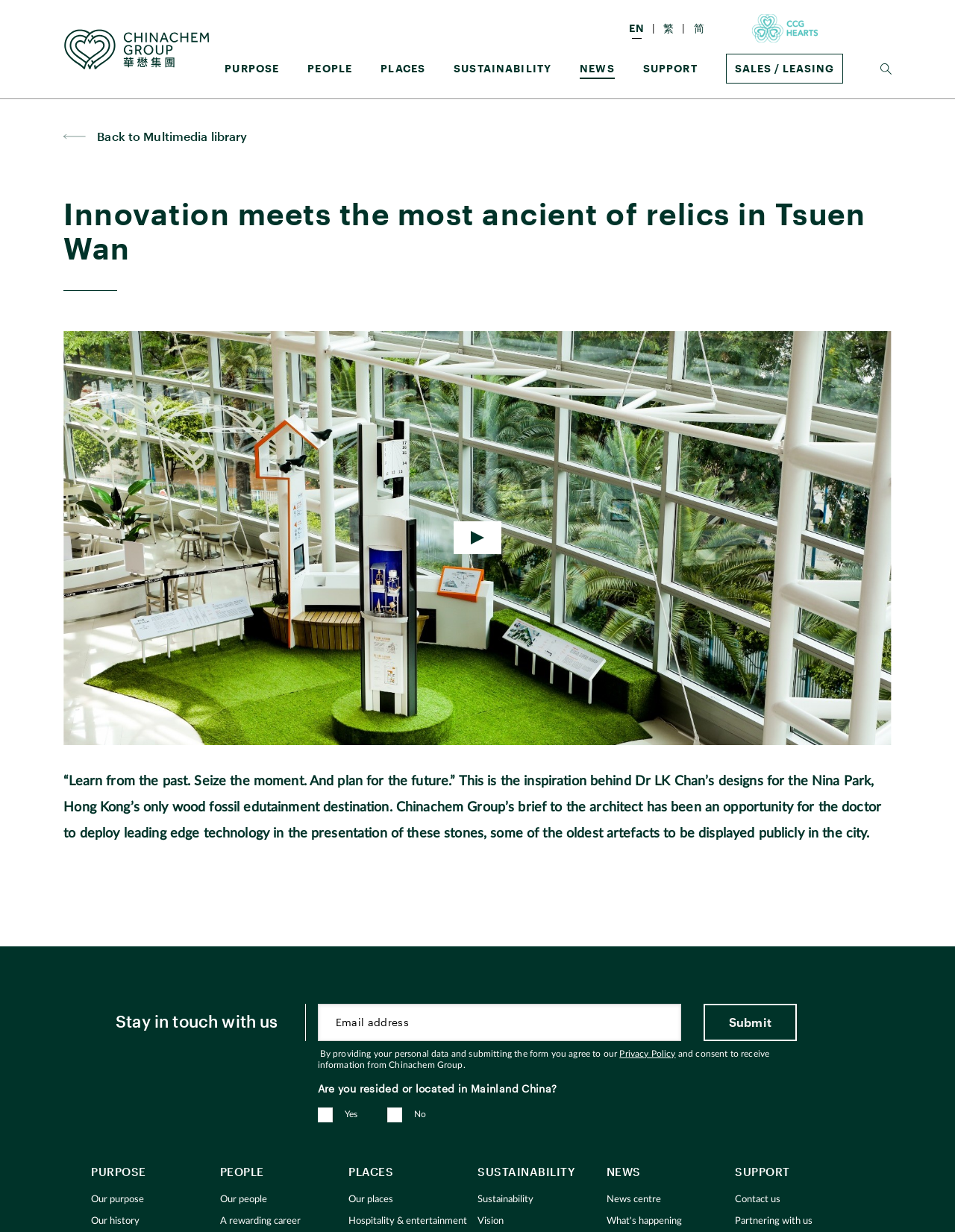Provide a one-word or one-phrase answer to the question:
What is the theme of the section with links 'PURPOSE', 'PEOPLE', 'PLACES', 'SUSTAINABILITY', 'NEWS', and 'SUPPORT'?

About Chinachem Group